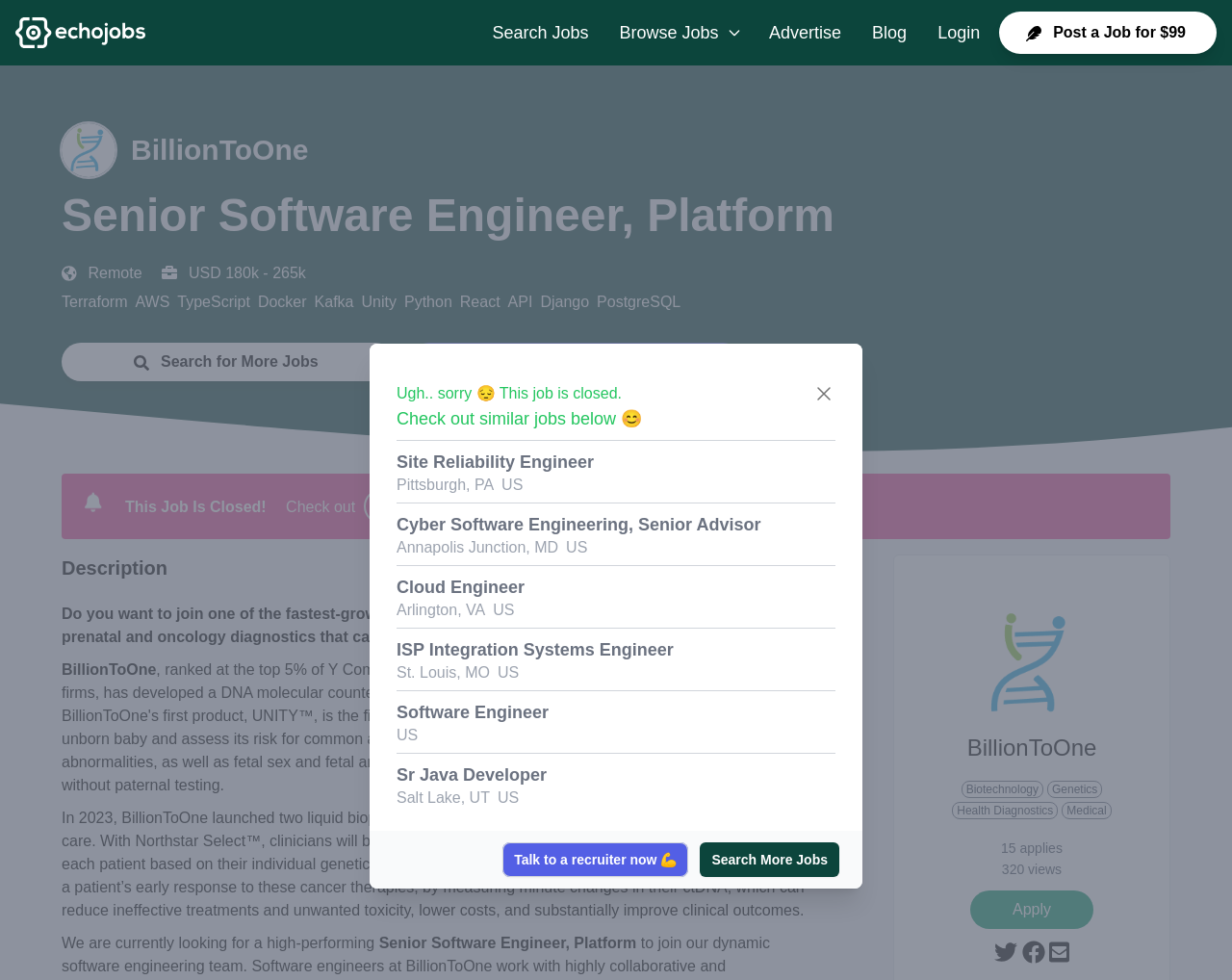Can you specify the bounding box coordinates of the area that needs to be clicked to fulfill the following instruction: "Read about Winter is Coming: A Comprehensive Guide to Winterizing Your Pond Plants"?

None